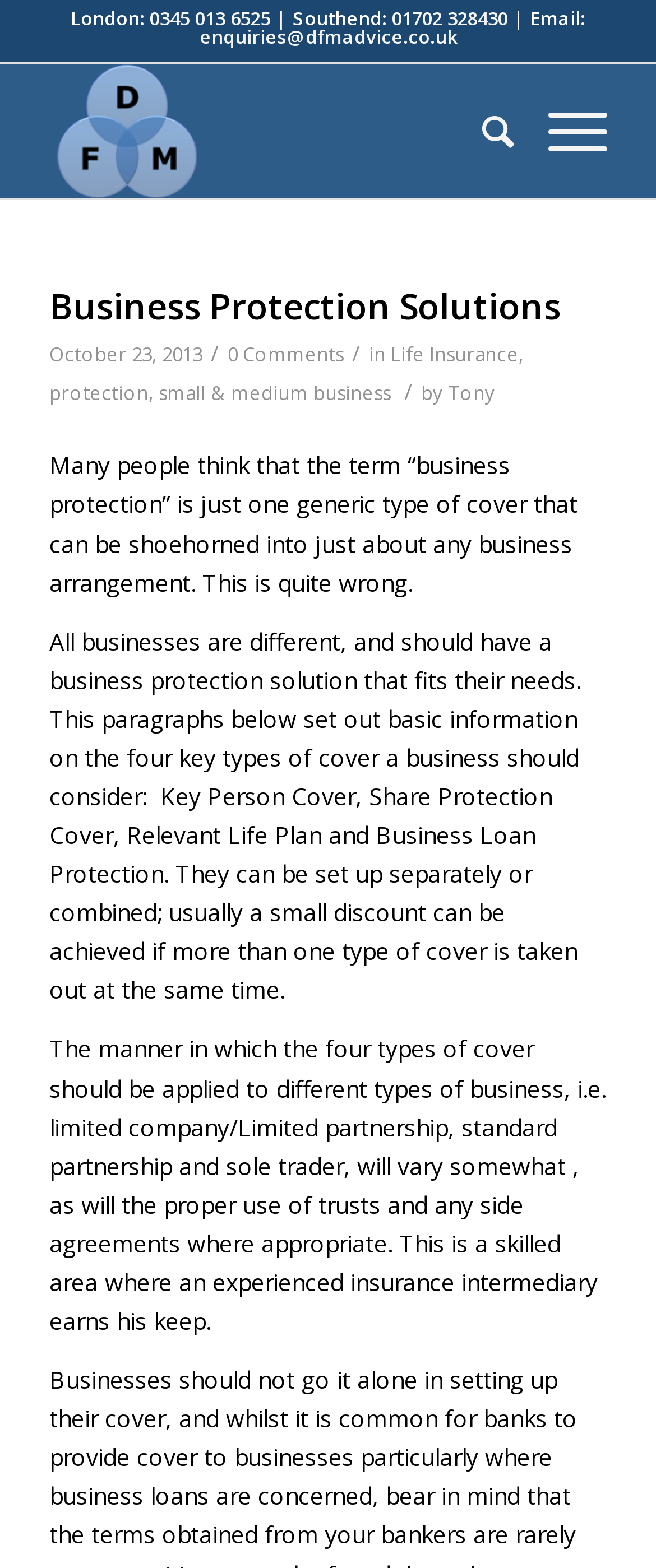Use one word or a short phrase to answer the question provided: 
What is the date of the article?

October 23, 2013